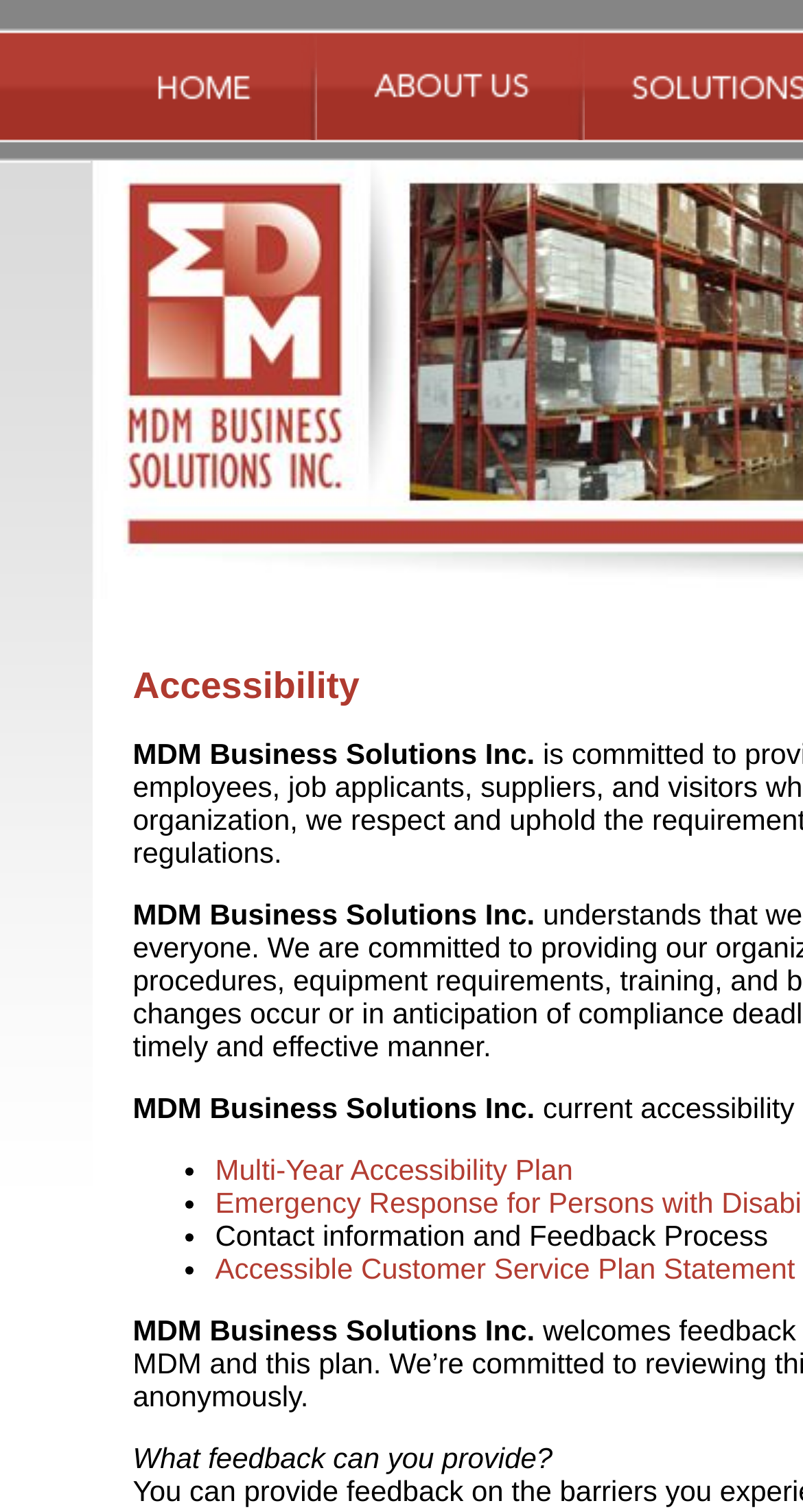Summarize the webpage in an elaborate manner.

The webpage is titled "MDM Business Solutions" and appears to be a company's homepage. At the top, there are two links, "Home page" and "About Us", each accompanied by an image. These links are positioned side by side, with "Home page" on the left and "About Us" on the right.

Below these links, there is a prominent heading that reads "MDM Business Solutions Inc." in a larger font size. 

Further down, there is a list of items, each preceded by a bullet point. The list includes three links: "Multi-Year Accessibility Plan", "Accessible Customer Service Plan Statement", and another item that is a static text describing "Contact information and Feedback Process". These list items are stacked vertically, with the bullet points aligned to the left.

At the bottom of the page, there is a repetition of the company name "MDM Business Solutions Inc." in a smaller font size, followed by a question "What feedback can you provide?"